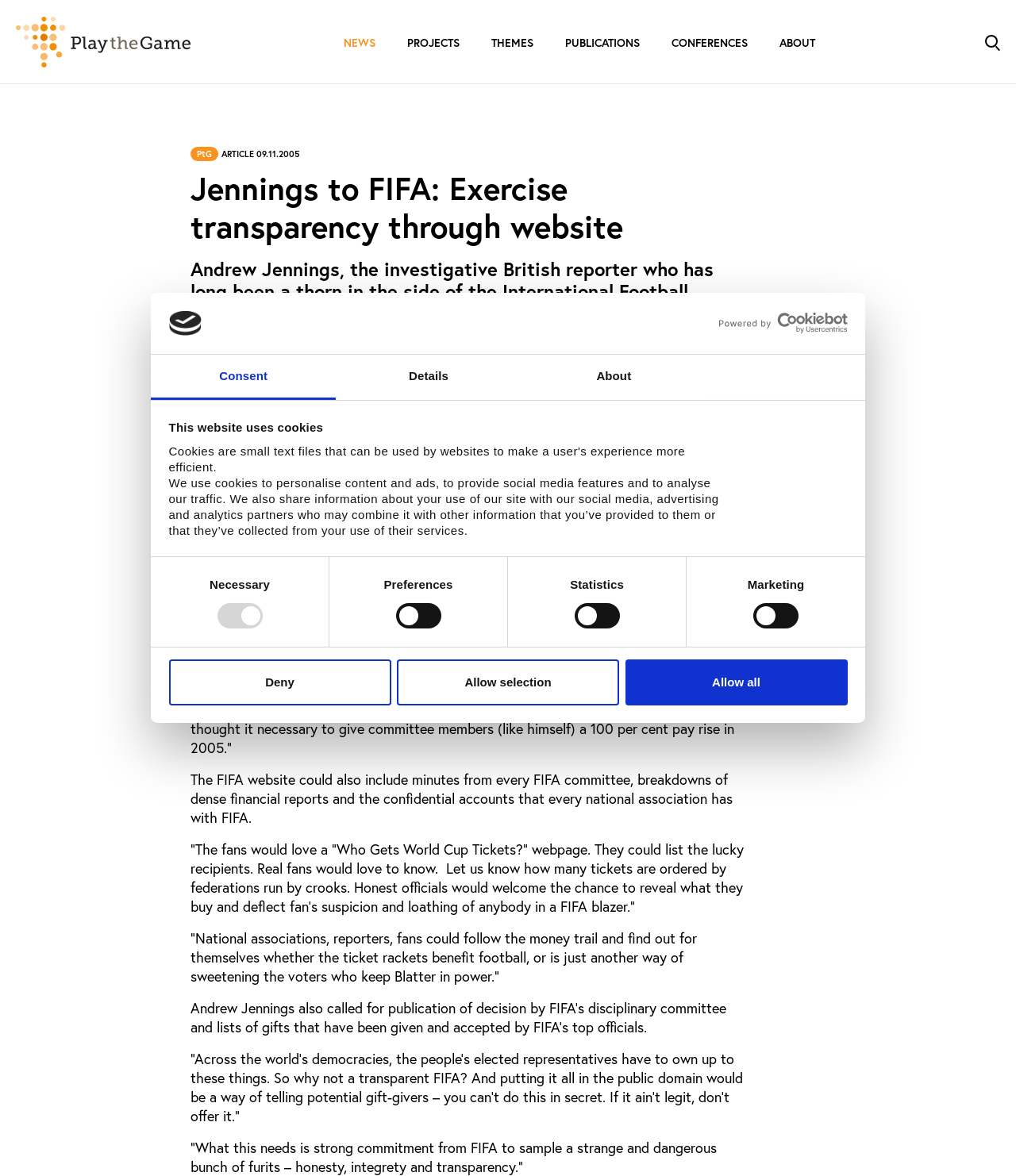What is the name of the reporter mentioned in the article?
Based on the image, give a one-word or short phrase answer.

Andrew Jennings